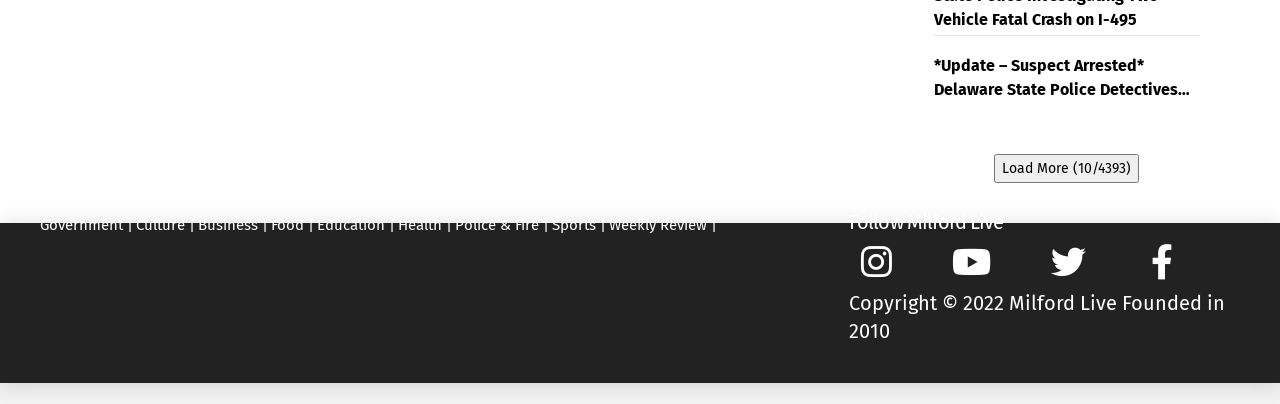What is the purpose of the 'Load More' button?
Please use the image to provide an in-depth answer to the question.

I inferred the answer by looking at the button's text 'Load More (10/4393)' which suggests that it is used to load more content, possibly news articles or posts.